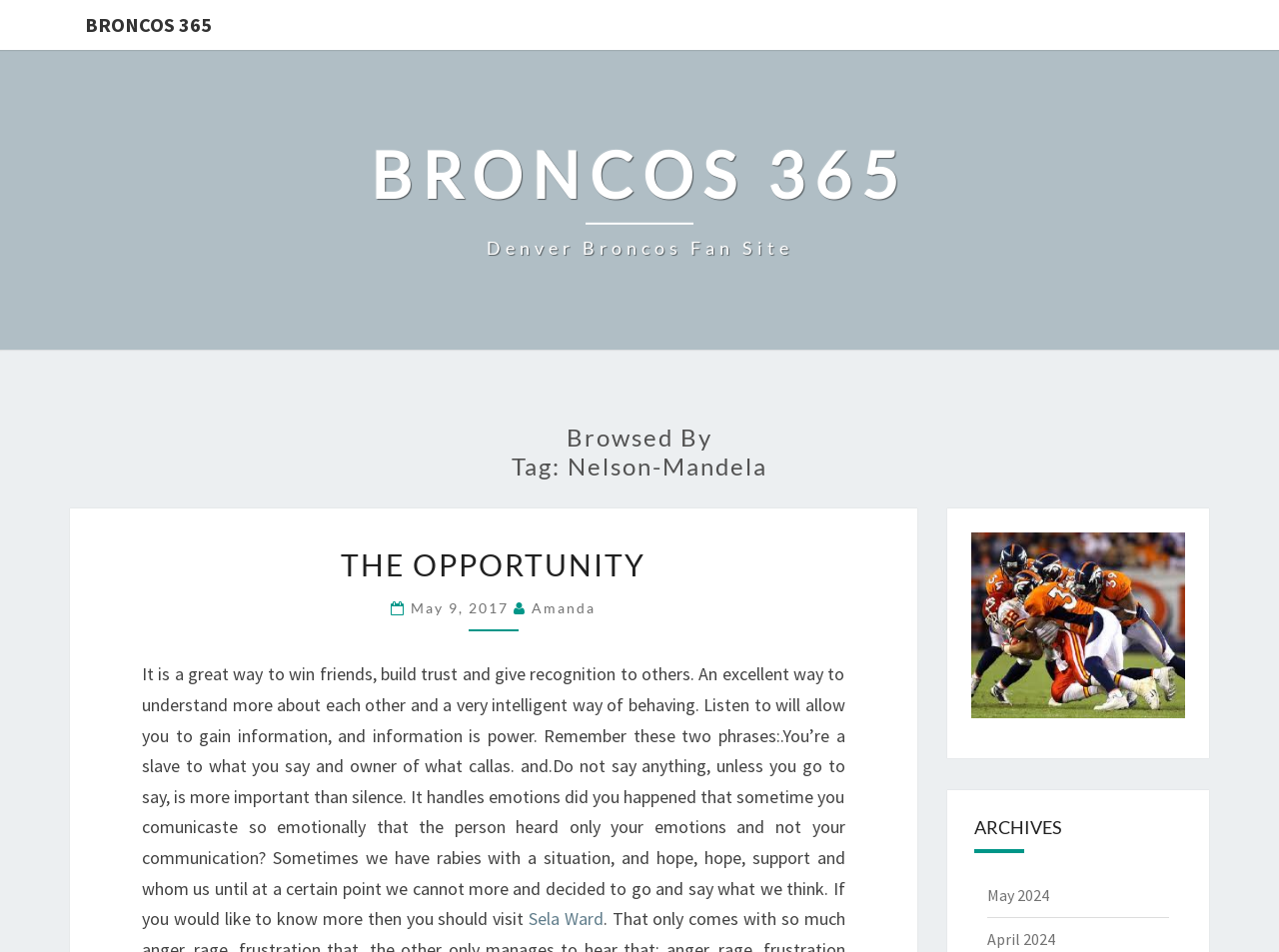Please locate the bounding box coordinates for the element that should be clicked to achieve the following instruction: "Check out Amanda's post". Ensure the coordinates are given as four float numbers between 0 and 1, i.e., [left, top, right, bottom].

[0.416, 0.629, 0.466, 0.647]